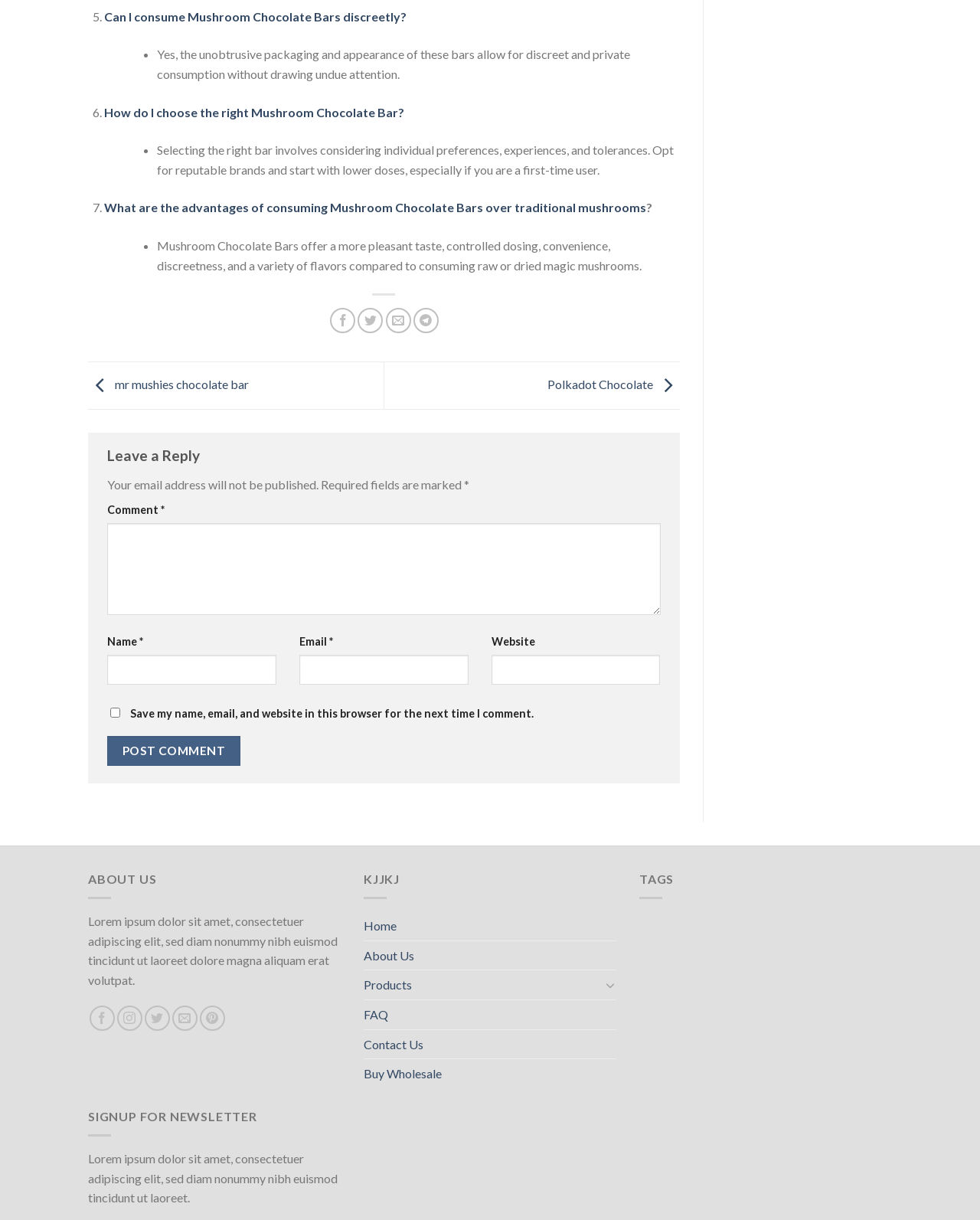Please pinpoint the bounding box coordinates for the region I should click to adhere to this instruction: "Post a comment".

[0.109, 0.603, 0.245, 0.628]